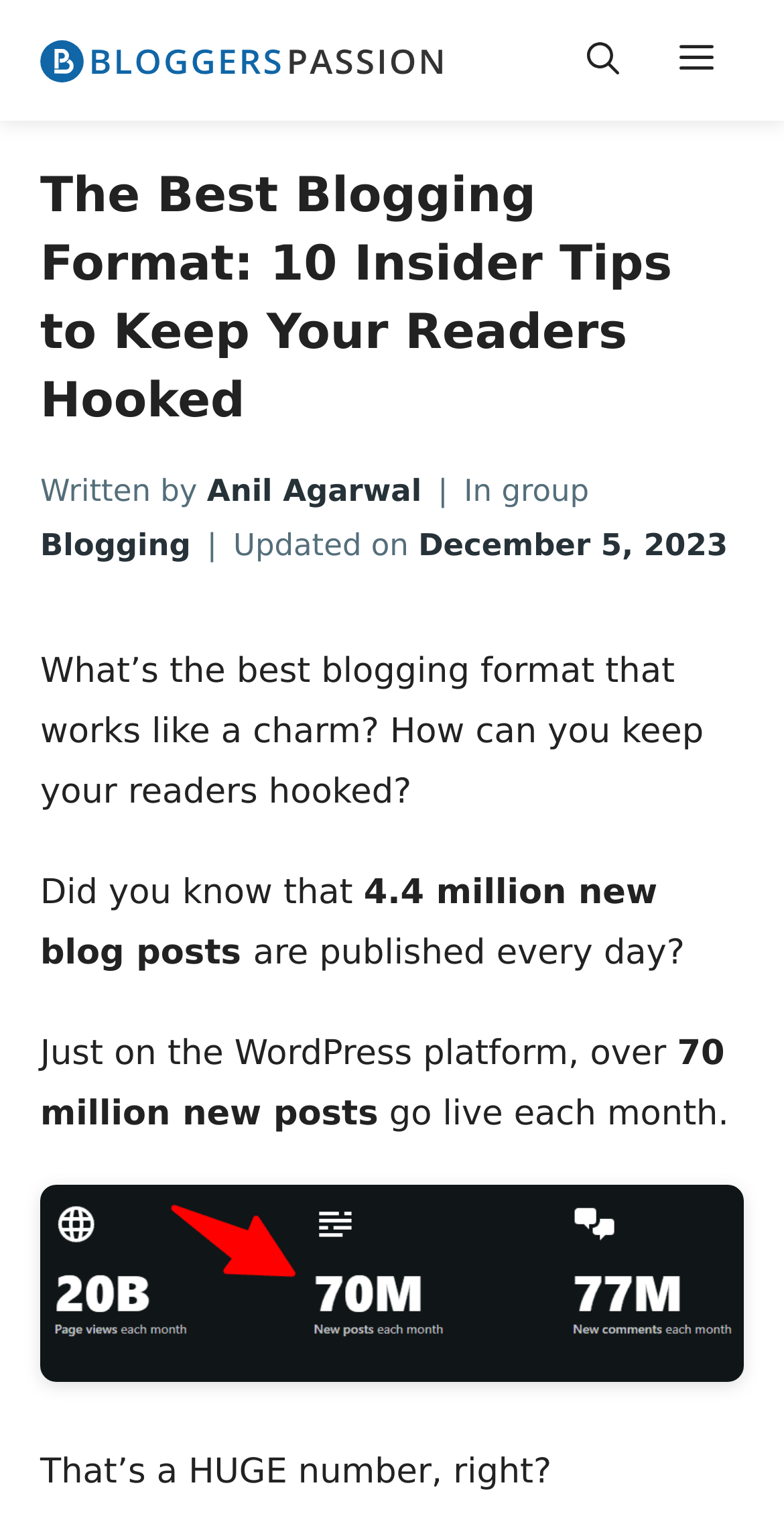Please respond to the question with a concise word or phrase:
How many new blog posts are published every day?

4.4 million